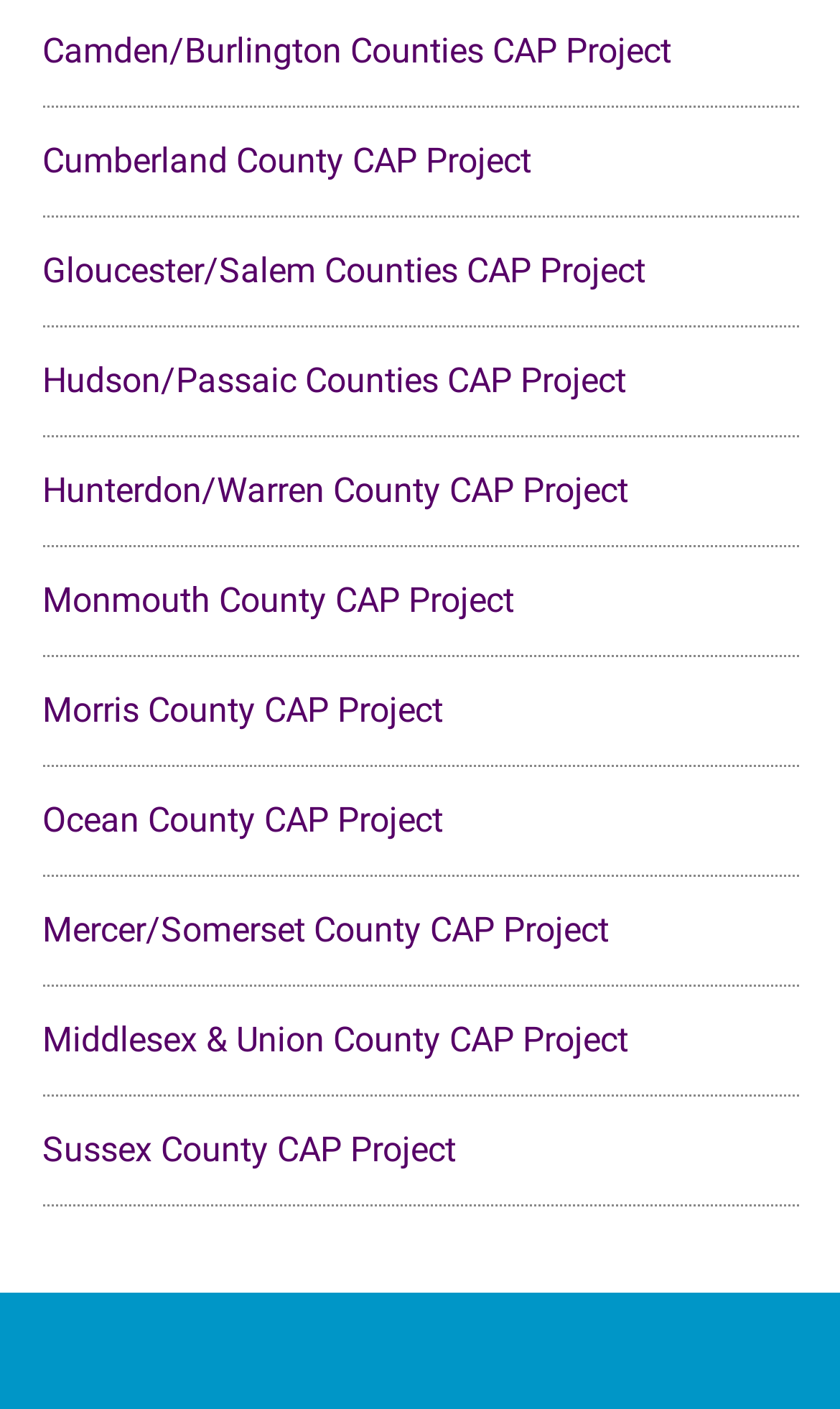Use the details in the image to answer the question thoroughly: 
How many CAP projects are listed?

I counted the number of links on the webpage, each representing a CAP project, and found 13 projects listed.